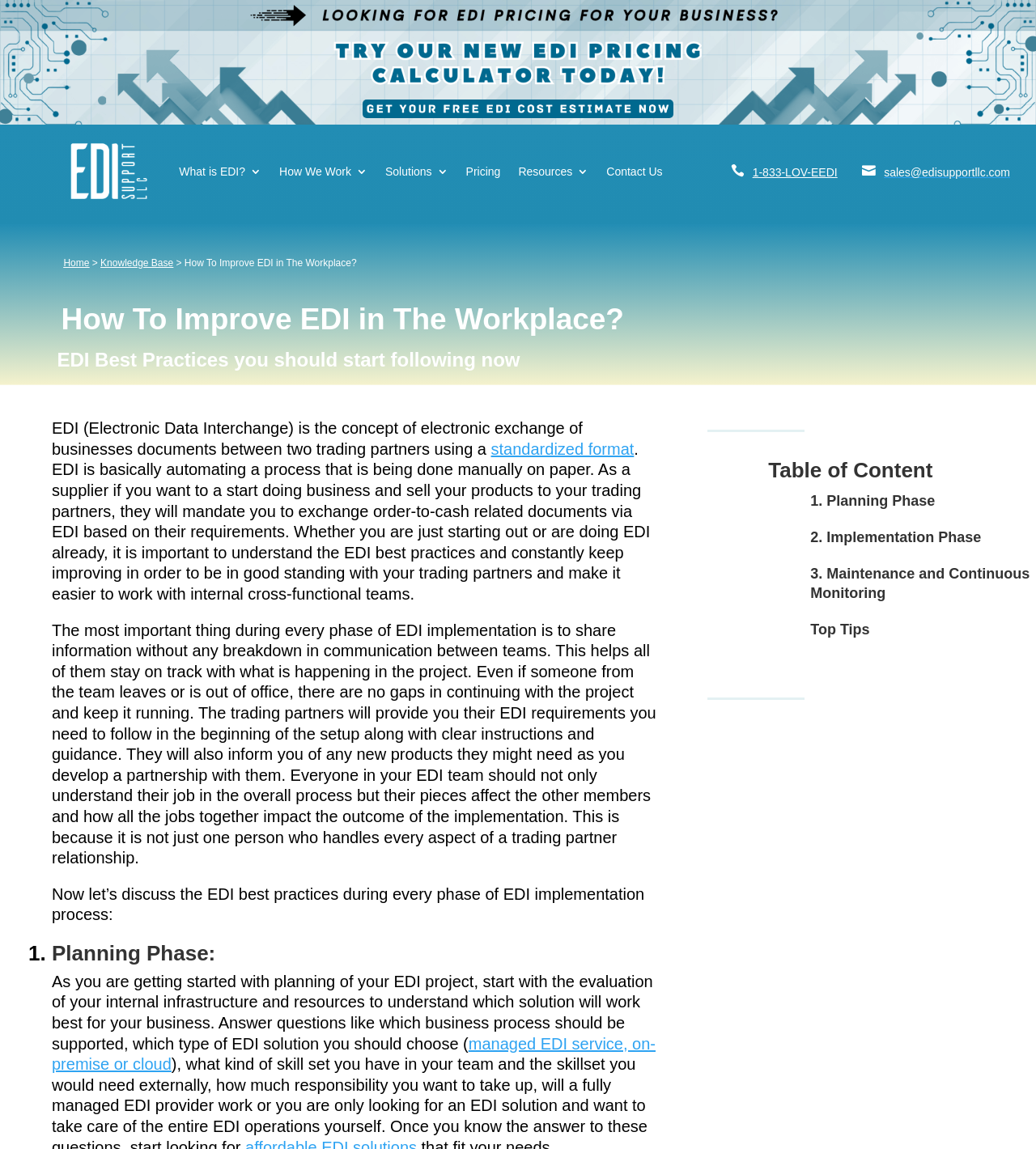Respond to the question below with a single word or phrase:
What is the role of trading partners in EDI implementation?

Providing EDI requirements